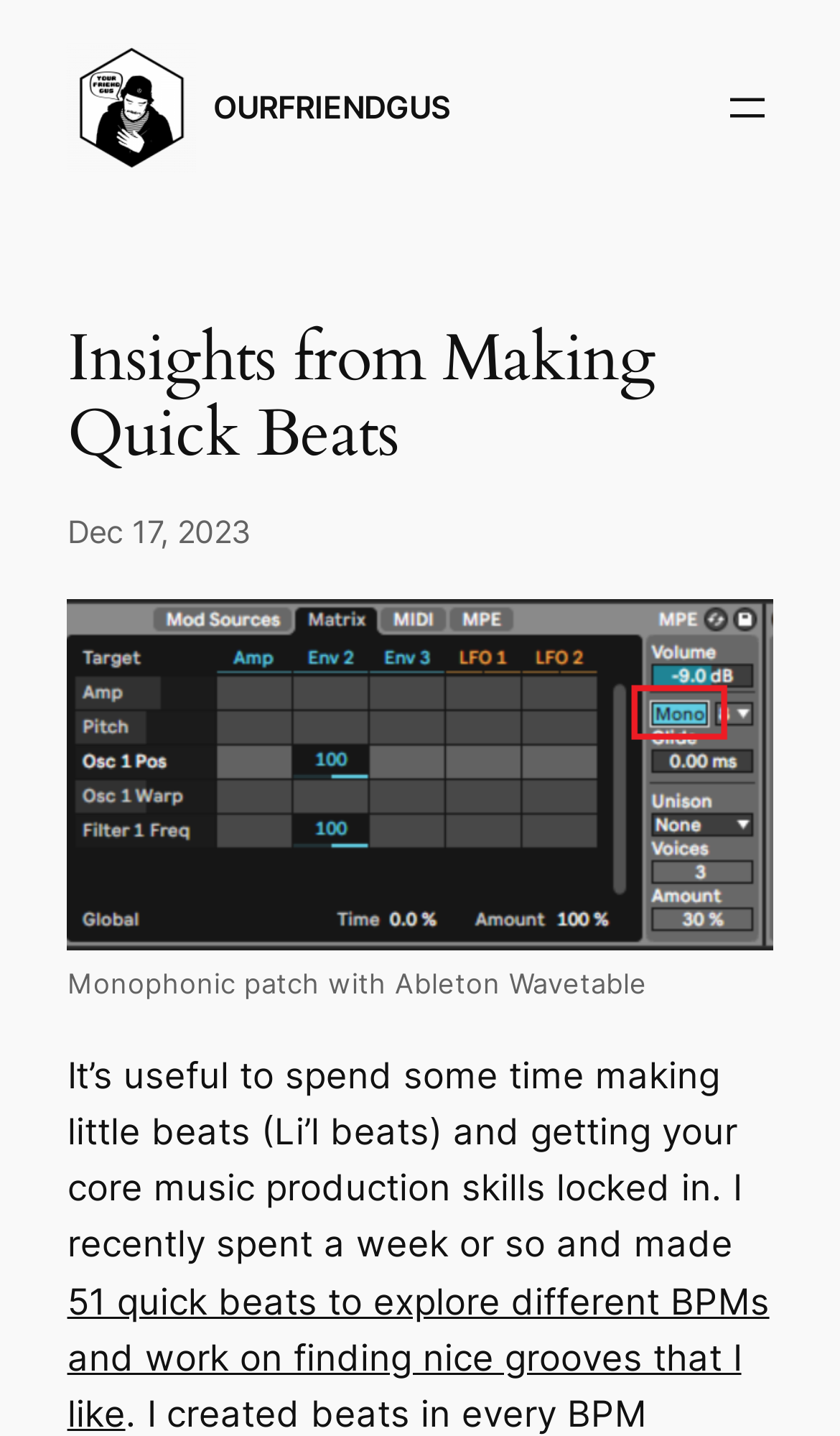What is the logo of the website?
Please interpret the details in the image and answer the question thoroughly.

The logo of the website is located at the top left corner of the webpage, and it is an image with the text 'our friend gus'.